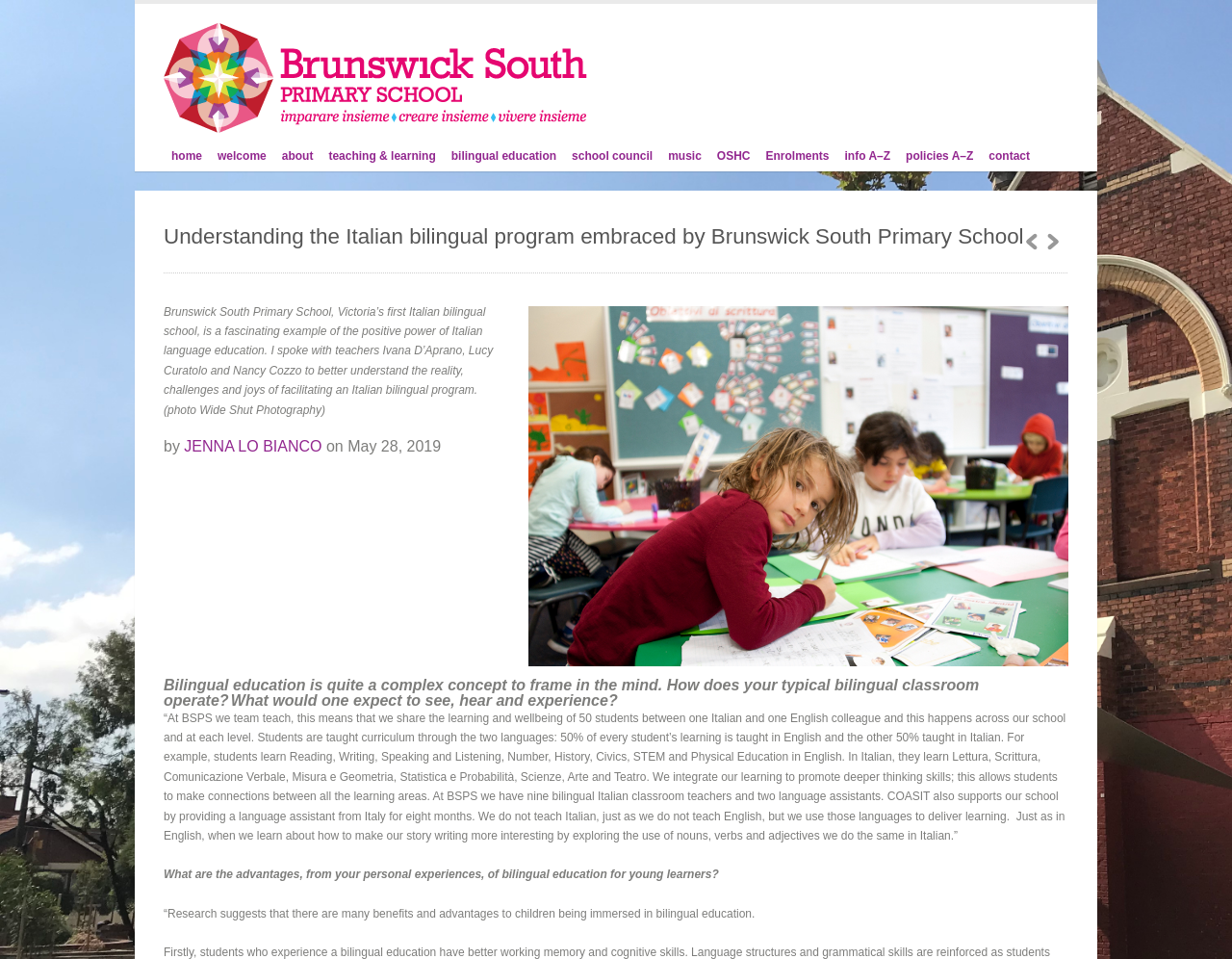Determine the bounding box coordinates of the target area to click to execute the following instruction: "Click on the 'bilingual education' link."

[0.366, 0.15, 0.452, 0.176]